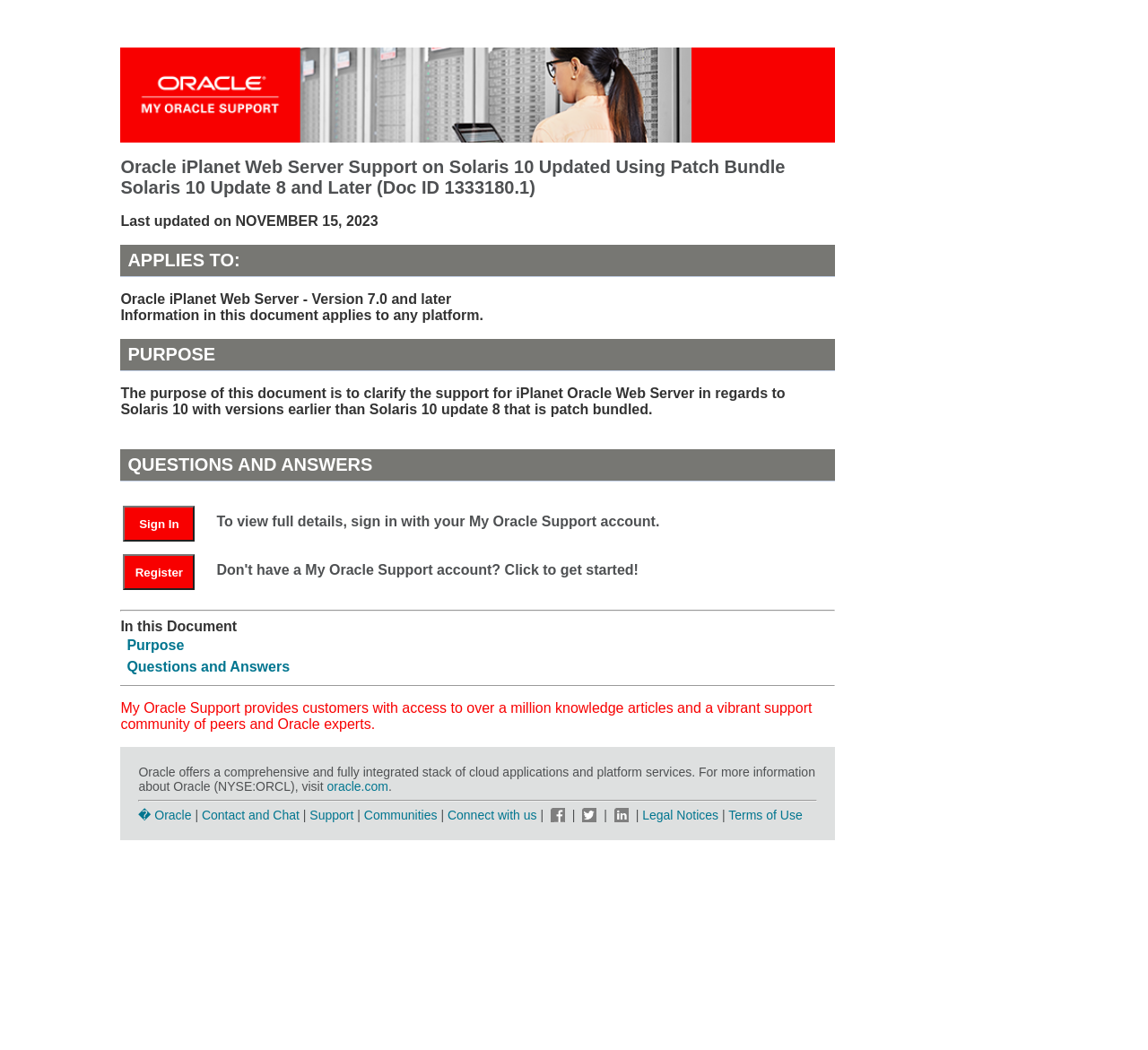Identify the coordinates of the bounding box for the element that must be clicked to accomplish the instruction: "View full details".

[0.189, 0.489, 0.694, 0.504]